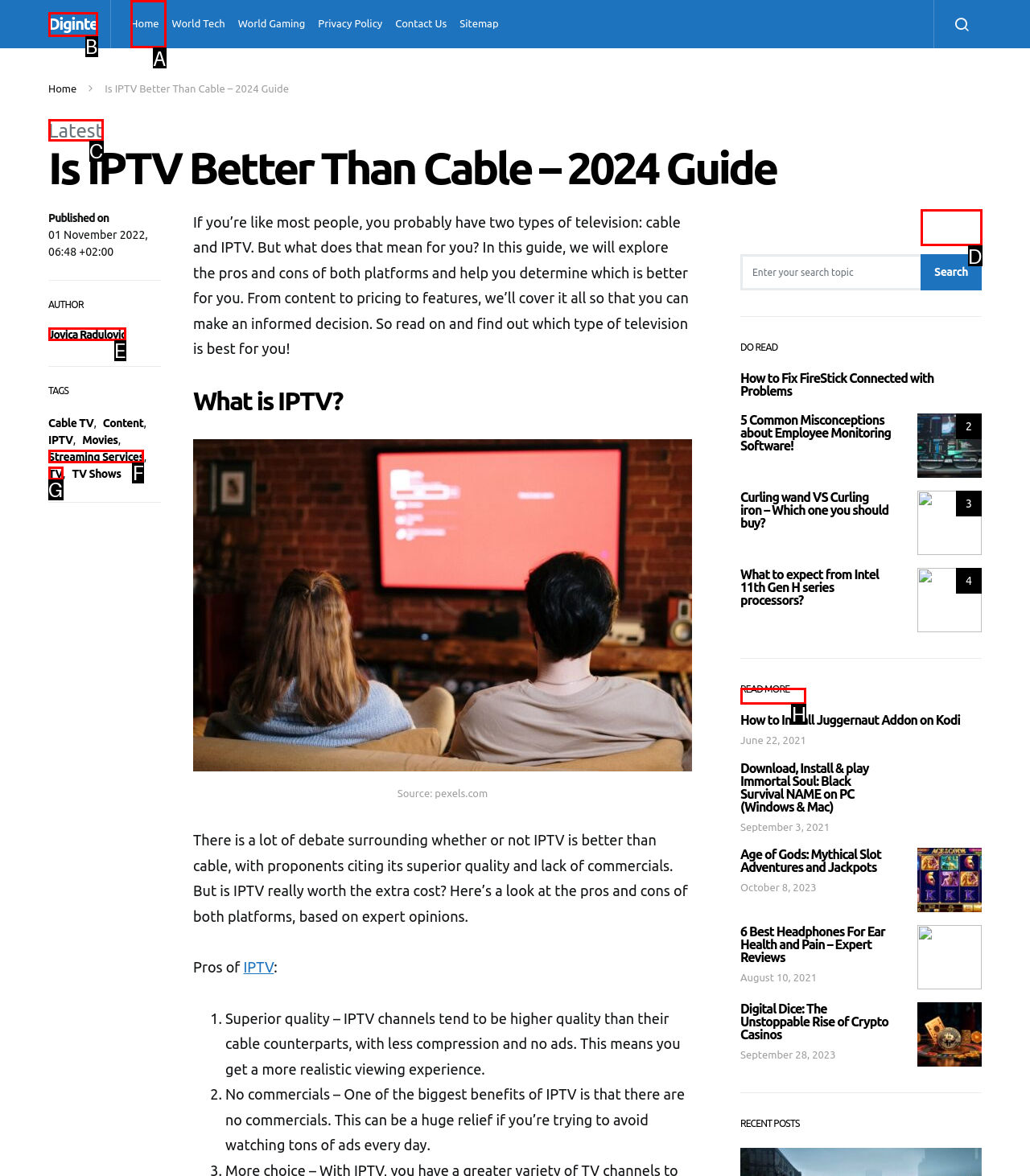Select the option I need to click to accomplish this task: Click on the 'Home' link
Provide the letter of the selected choice from the given options.

A